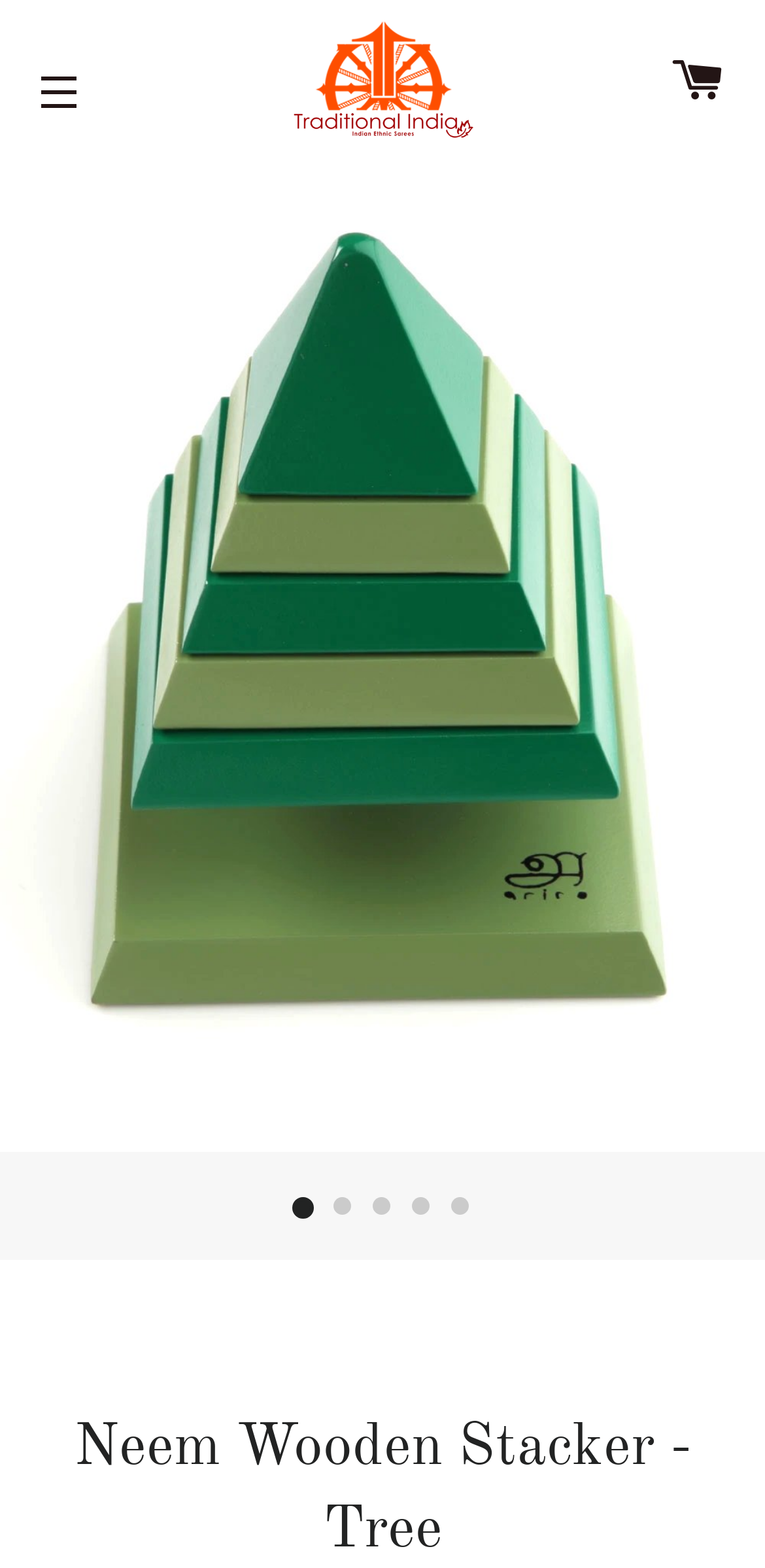Given the description Cart, predict the bounding box coordinates of the UI element. Ensure the coordinates are in the format (top-left x, top-left y, bottom-right x, bottom-right y) and all values are between 0 and 1.

[0.84, 0.009, 0.987, 0.098]